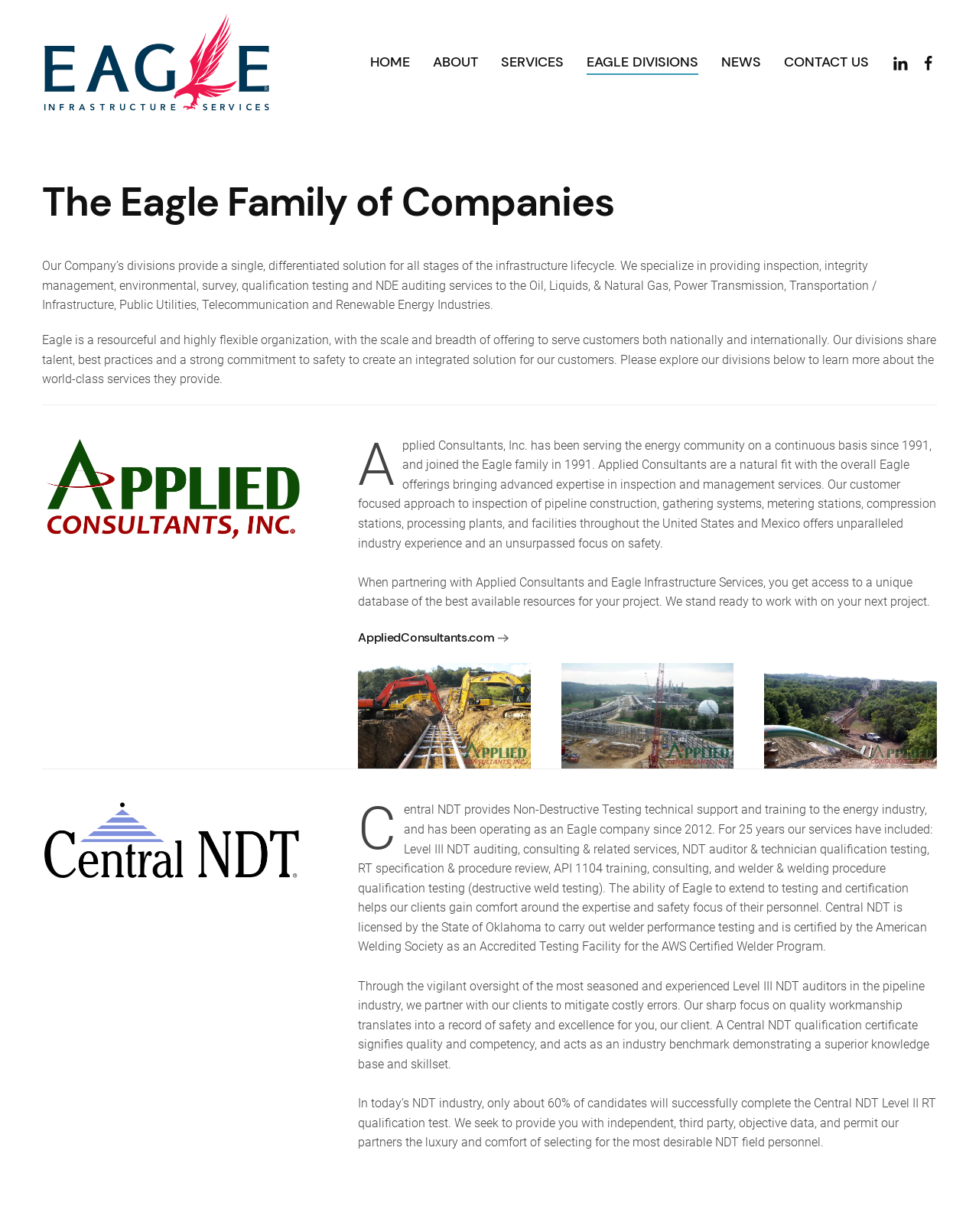Please pinpoint the bounding box coordinates for the region I should click to adhere to this instruction: "learn about Eagle Infrastructure Services".

[0.043, 0.006, 0.277, 0.095]